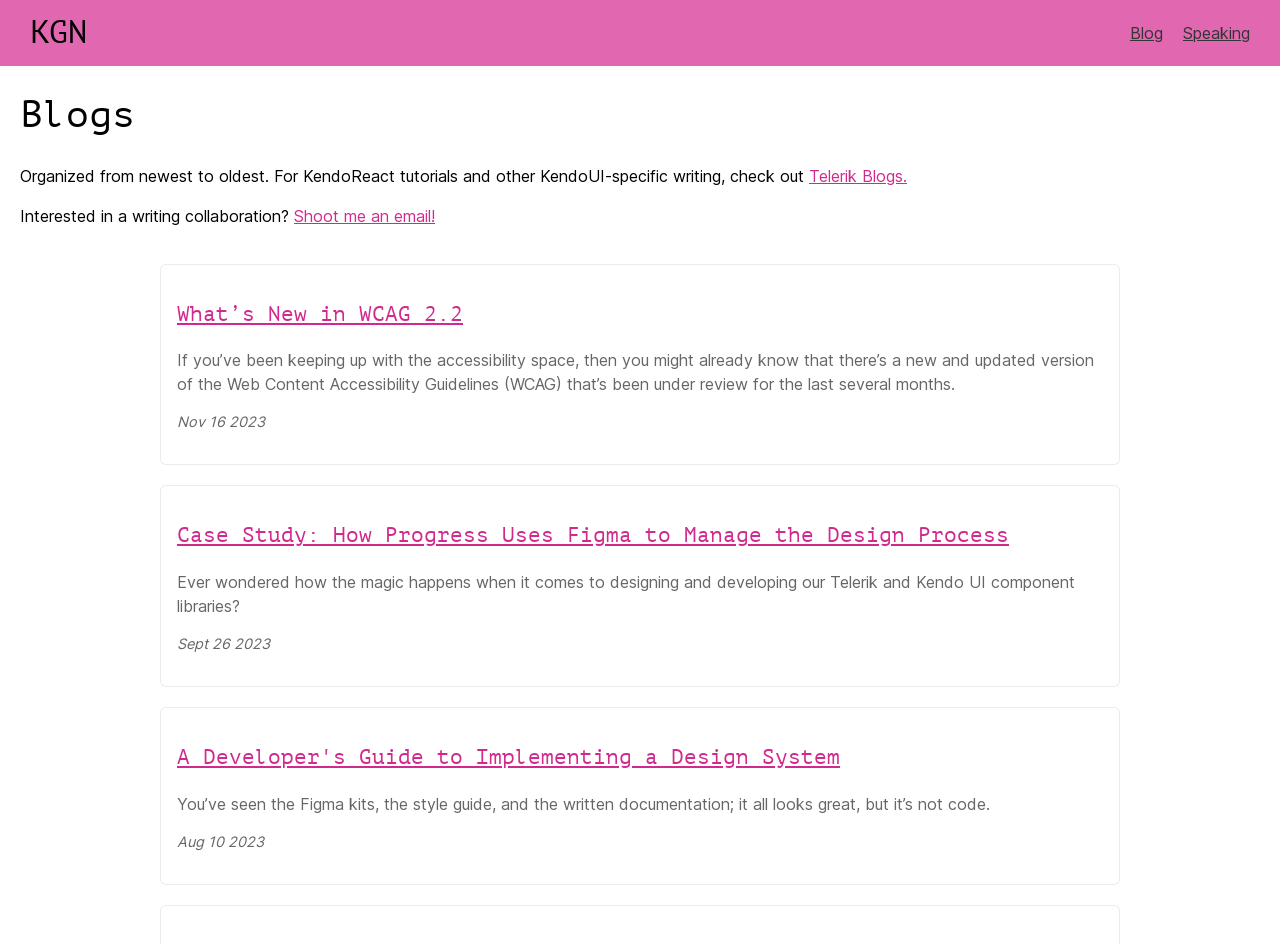Locate the bounding box coordinates of the clickable area needed to fulfill the instruction: "Read the article 'A Developer's Guide to Implementing a Design System'".

[0.138, 0.789, 0.862, 0.816]